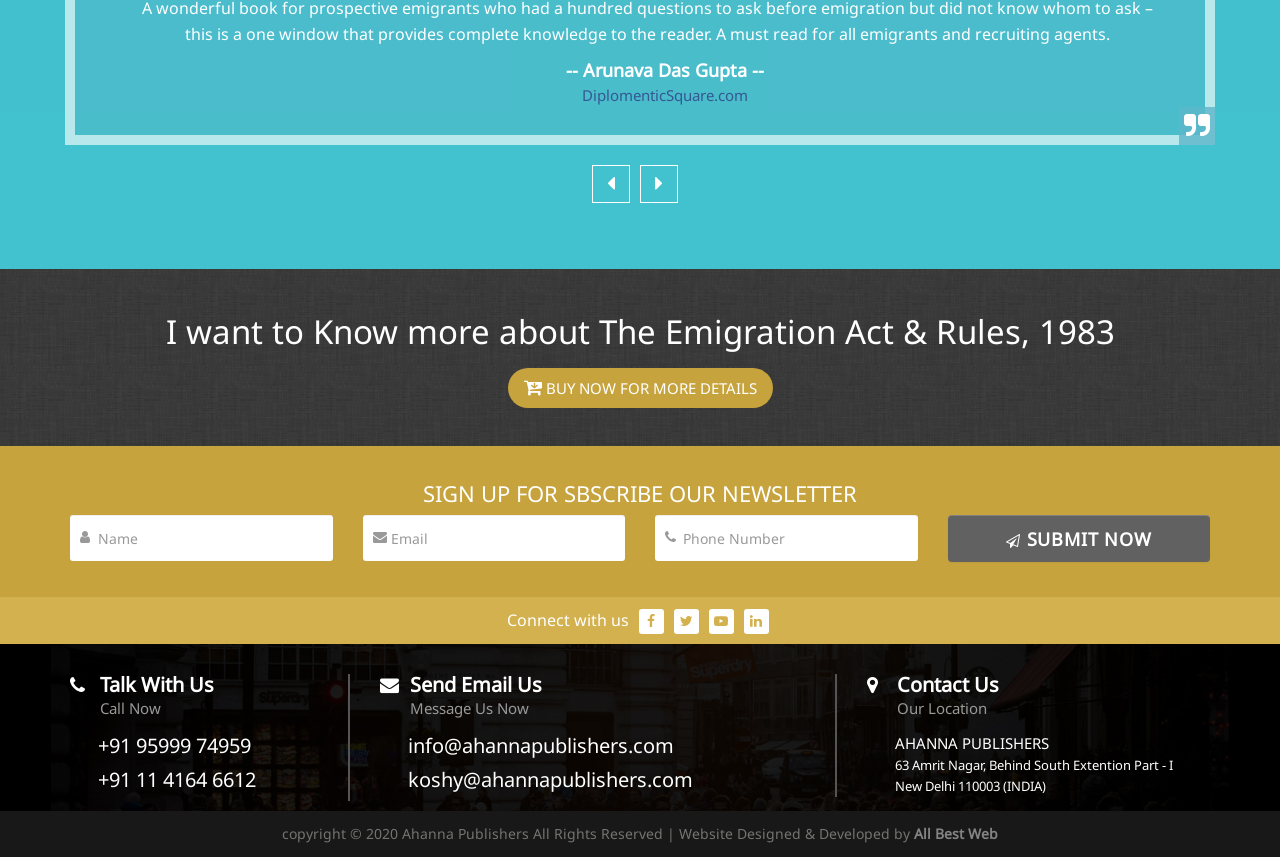Locate the bounding box coordinates of the clickable part needed for the task: "Call the phone number +91 95999 74959".

[0.077, 0.855, 0.196, 0.886]